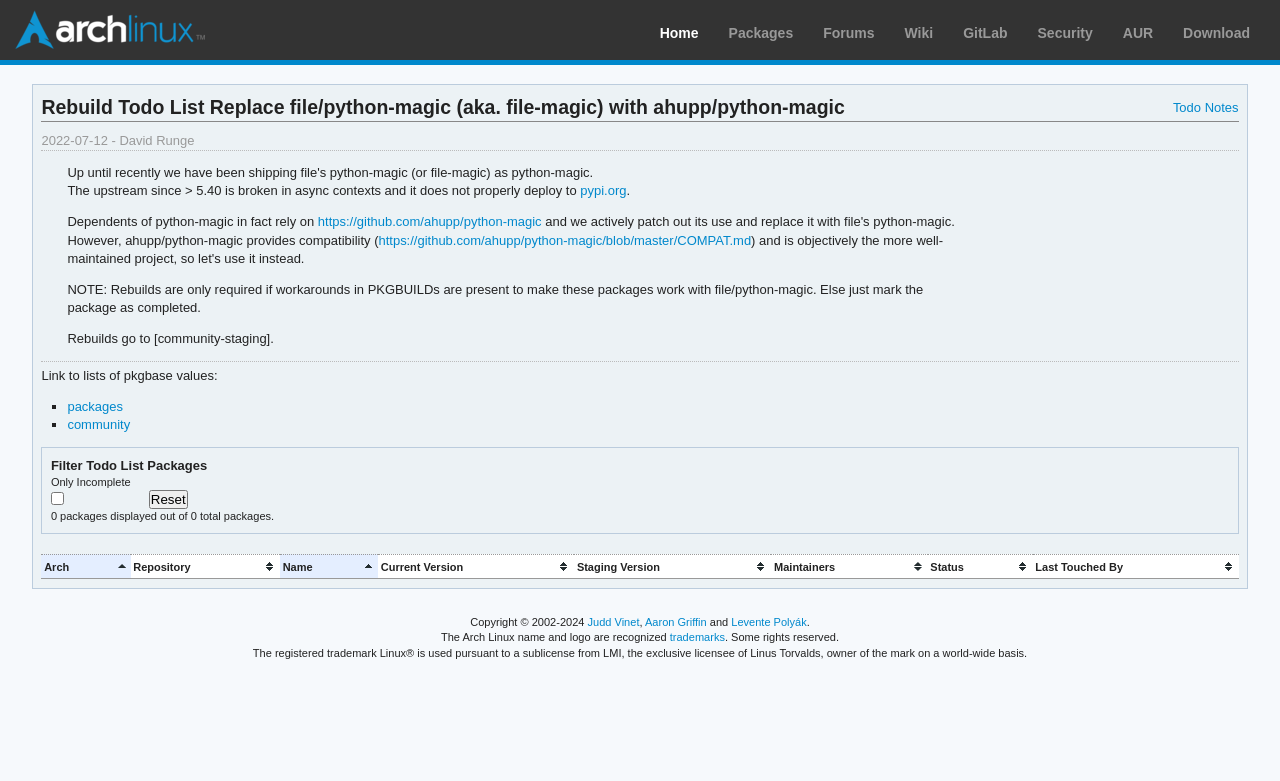Determine the bounding box coordinates for the clickable element to execute this instruction: "Sort the 'Arch' column in descending order". Provide the coordinates as four float numbers between 0 and 1, i.e., [left, top, right, bottom].

[0.032, 0.709, 0.102, 0.741]